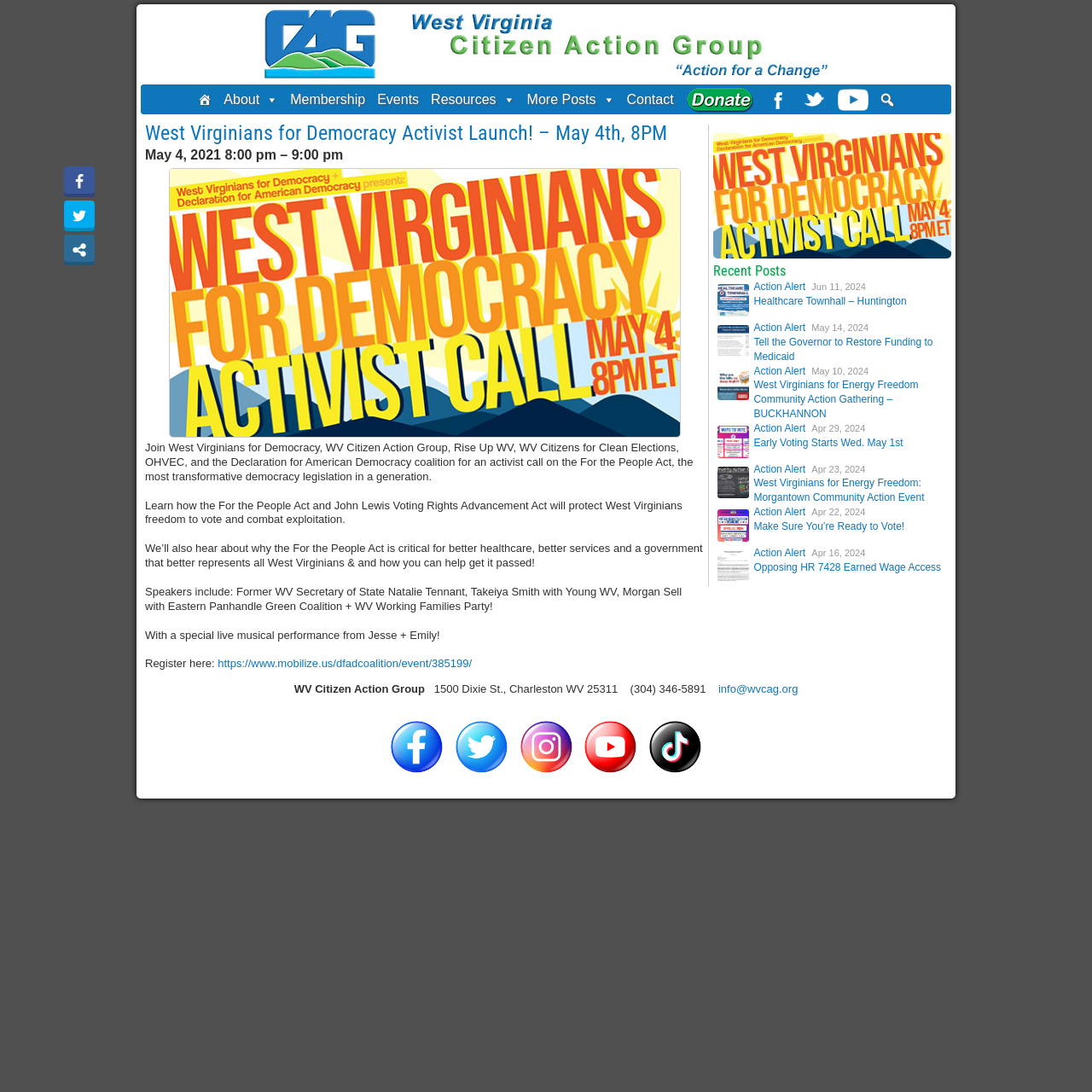What organizations are participating in the activist call?
Look at the image and respond with a one-word or short phrase answer.

WV Citizen Action Group, Rise Up WV, WV Citizens for Clean Elections, OHVEC, and Declaration for American Democracy coalition